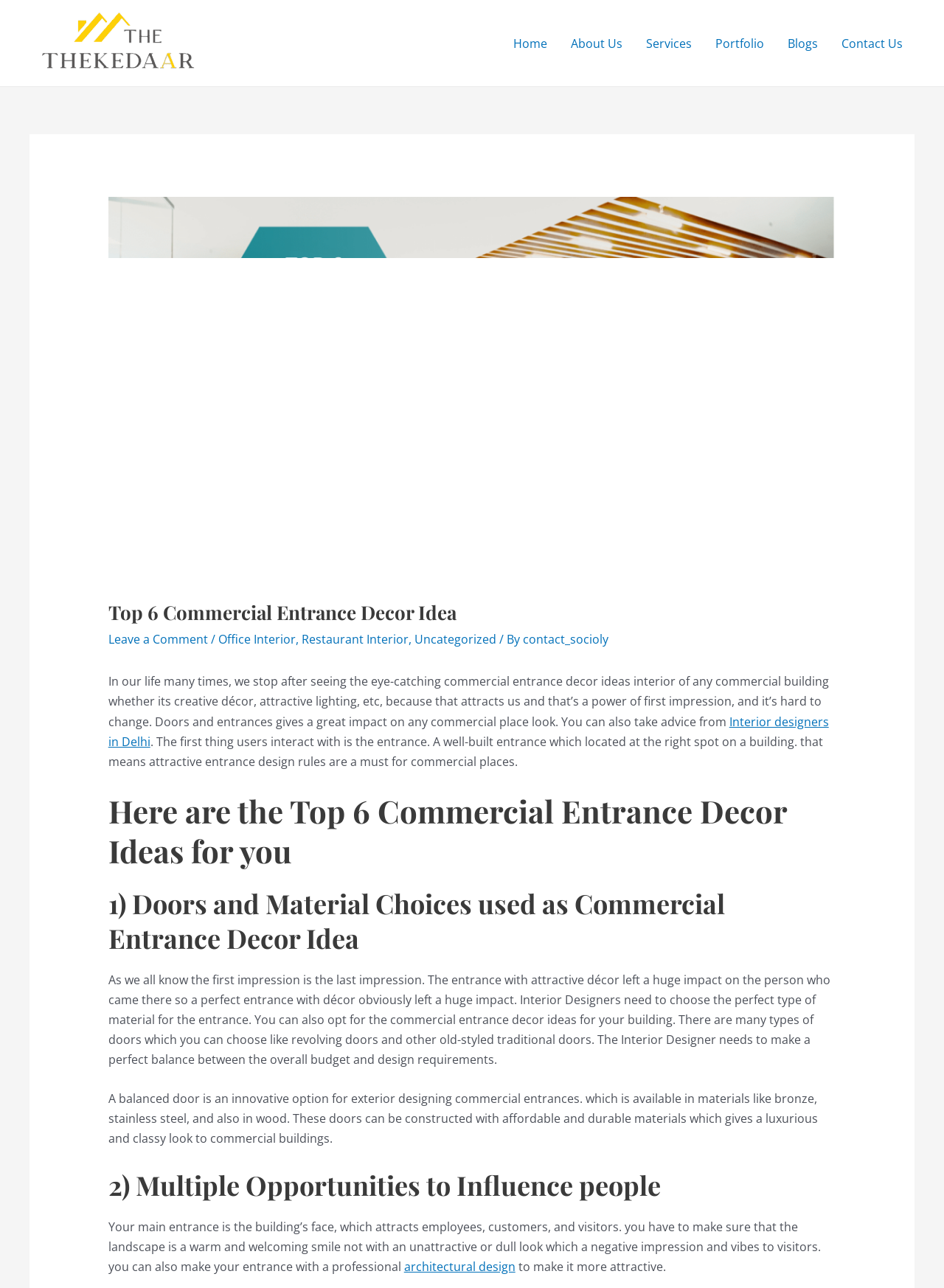What can influence people at a commercial entrance?
Can you offer a detailed and complete answer to this question?

The webpage suggests that a commercial entrance offers multiple opportunities to influence people, including the design of the entrance, the landscape, and the overall ambiance. These elements can work together to create a positive impression on visitors and employees.